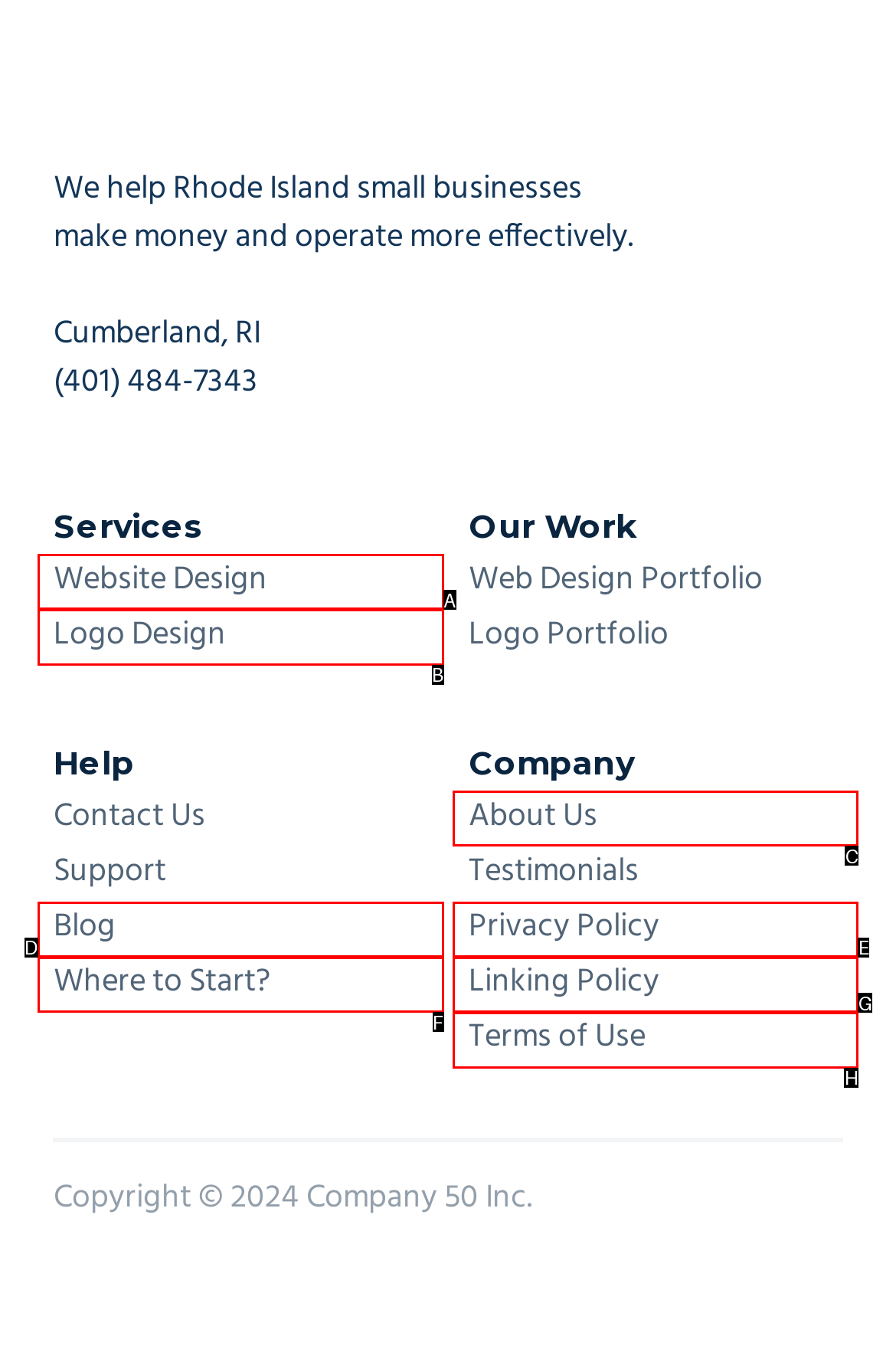Determine which UI element matches this description: Where to Start?
Reply with the appropriate option's letter.

F